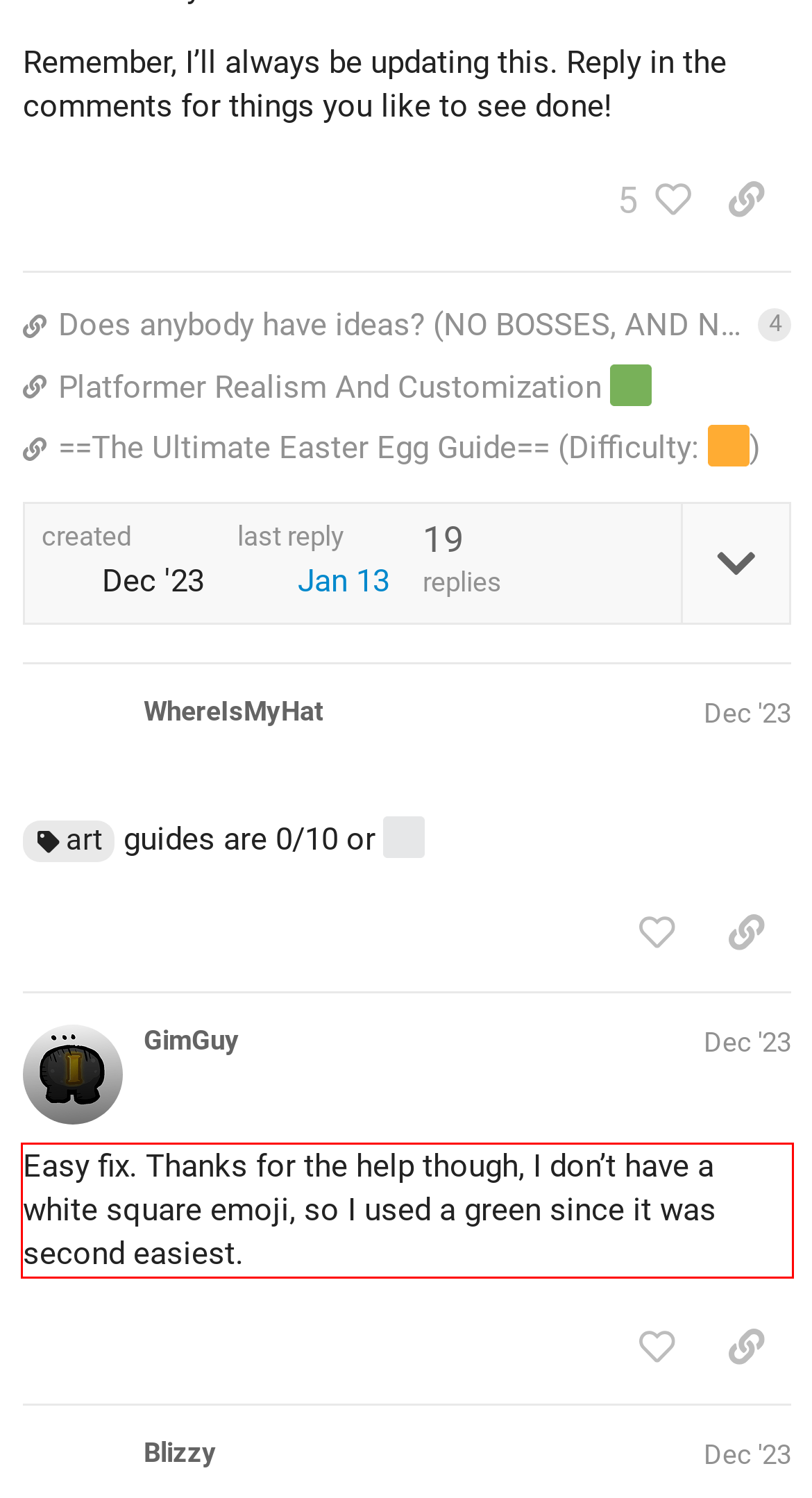Identify the red bounding box in the webpage screenshot and perform OCR to generate the text content enclosed.

Easy fix. Thanks for the help though, I don’t have a white square emoji, so I used a green since it was second easiest.